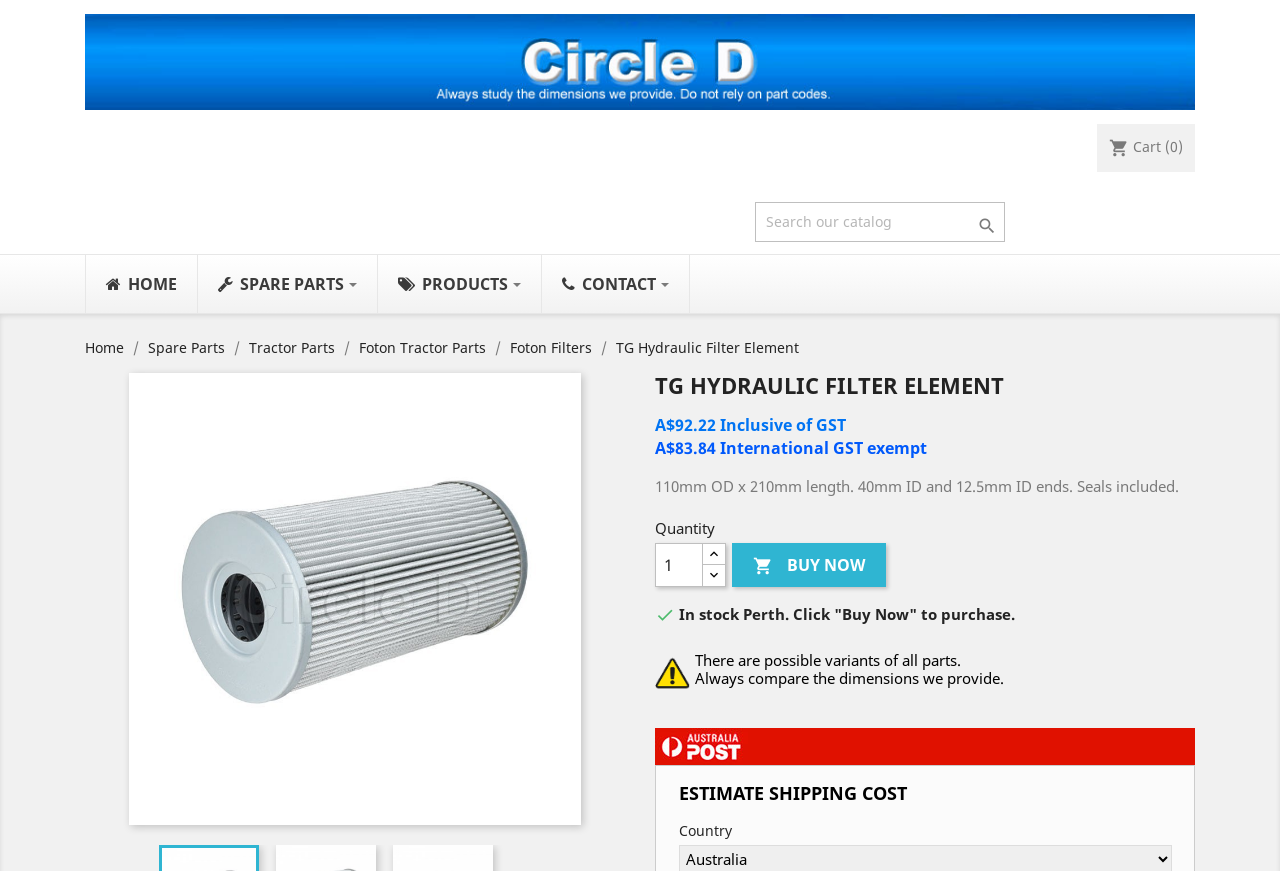Please specify the bounding box coordinates of the area that should be clicked to accomplish the following instruction: "Buy the TG Hydraulic Filter Element now". The coordinates should consist of four float numbers between 0 and 1, i.e., [left, top, right, bottom].

[0.572, 0.624, 0.692, 0.674]